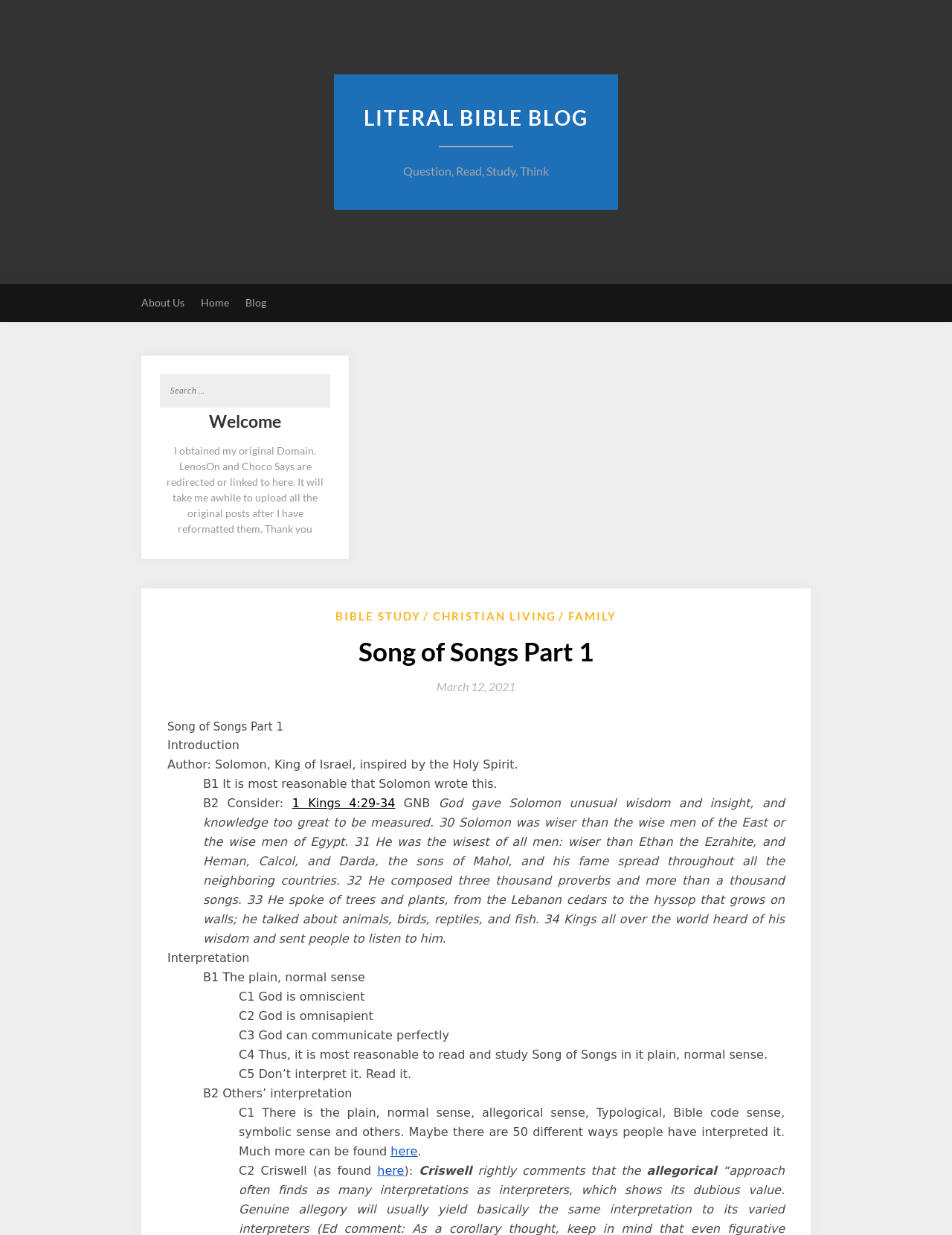Provide a short answer using a single word or phrase for the following question: 
What is the main topic of the webpage?

Song of Songs Part 1